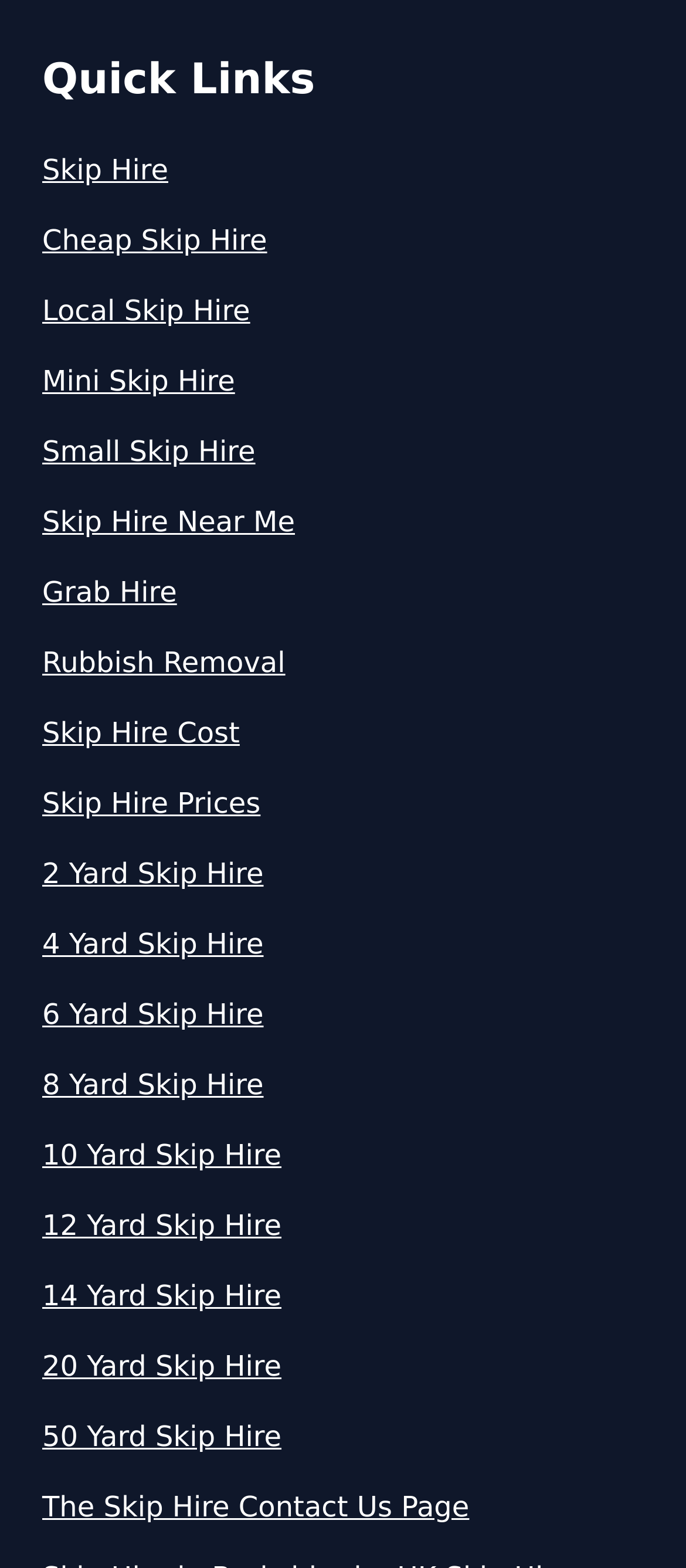Determine the bounding box coordinates of the UI element described by: "Wasing".

[0.103, 0.812, 0.897, 0.894]